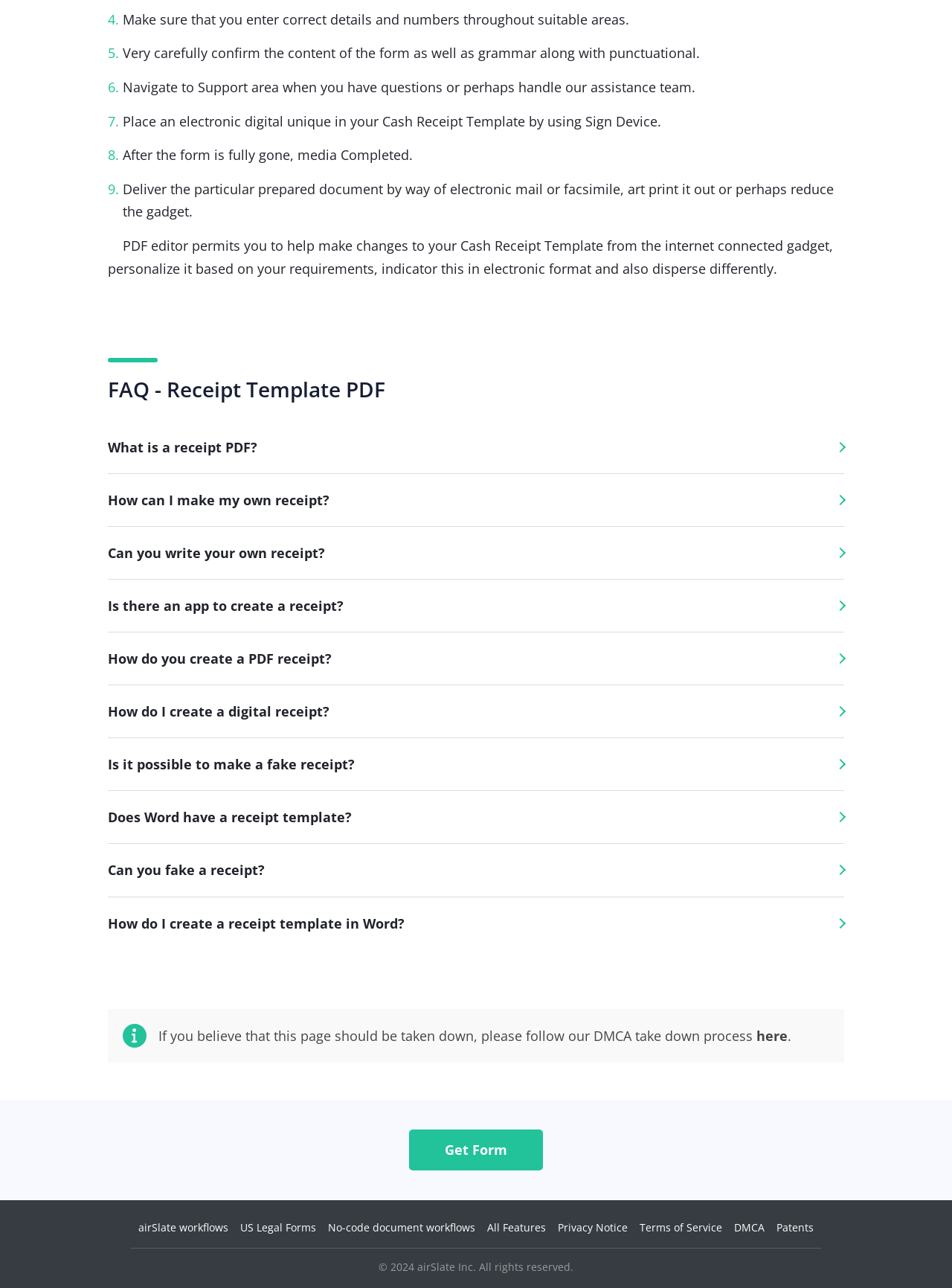What is the topic of the FAQs on this webpage?
Refer to the image and give a detailed answer to the question.

The webpage has a section dedicated to FAQs, and the topic of these FAQs is related to Receipt Template PDF, as indicated by the heading 'FAQ - Receipt Template PDF'.